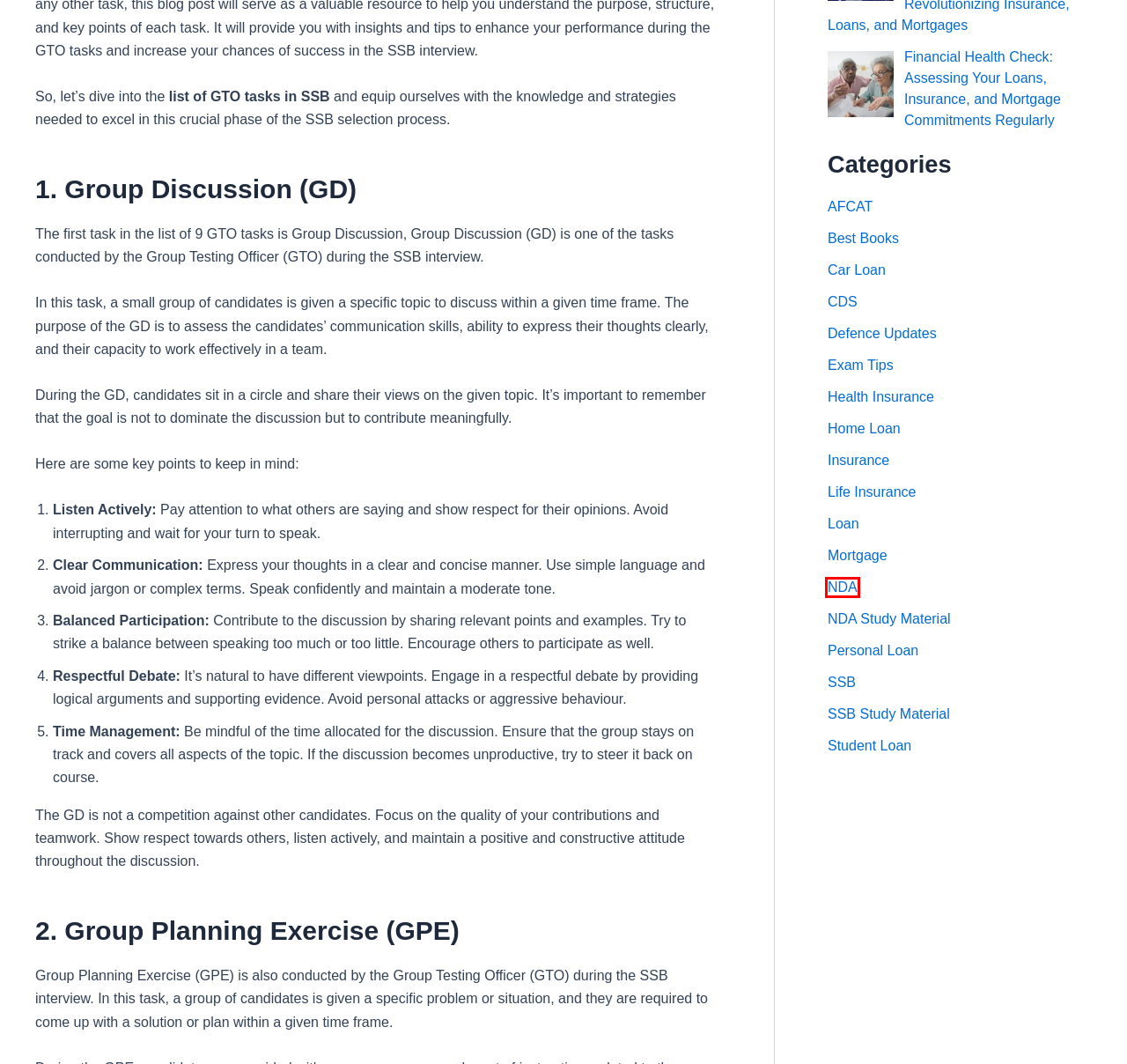You have a screenshot showing a webpage with a red bounding box around a UI element. Choose the webpage description that best matches the new page after clicking the highlighted element. Here are the options:
A. Best Books – Defence Maniac
B. SSB Study Material – Defence Maniac
C. CDS – Defence Maniac
D. NDA – Defence Maniac
E. Life Insurance – Defence Maniac
F. Car Loan – Defence Maniac
G. AFCAT – Defence Maniac
H. Exam Tips – Defence Maniac

D